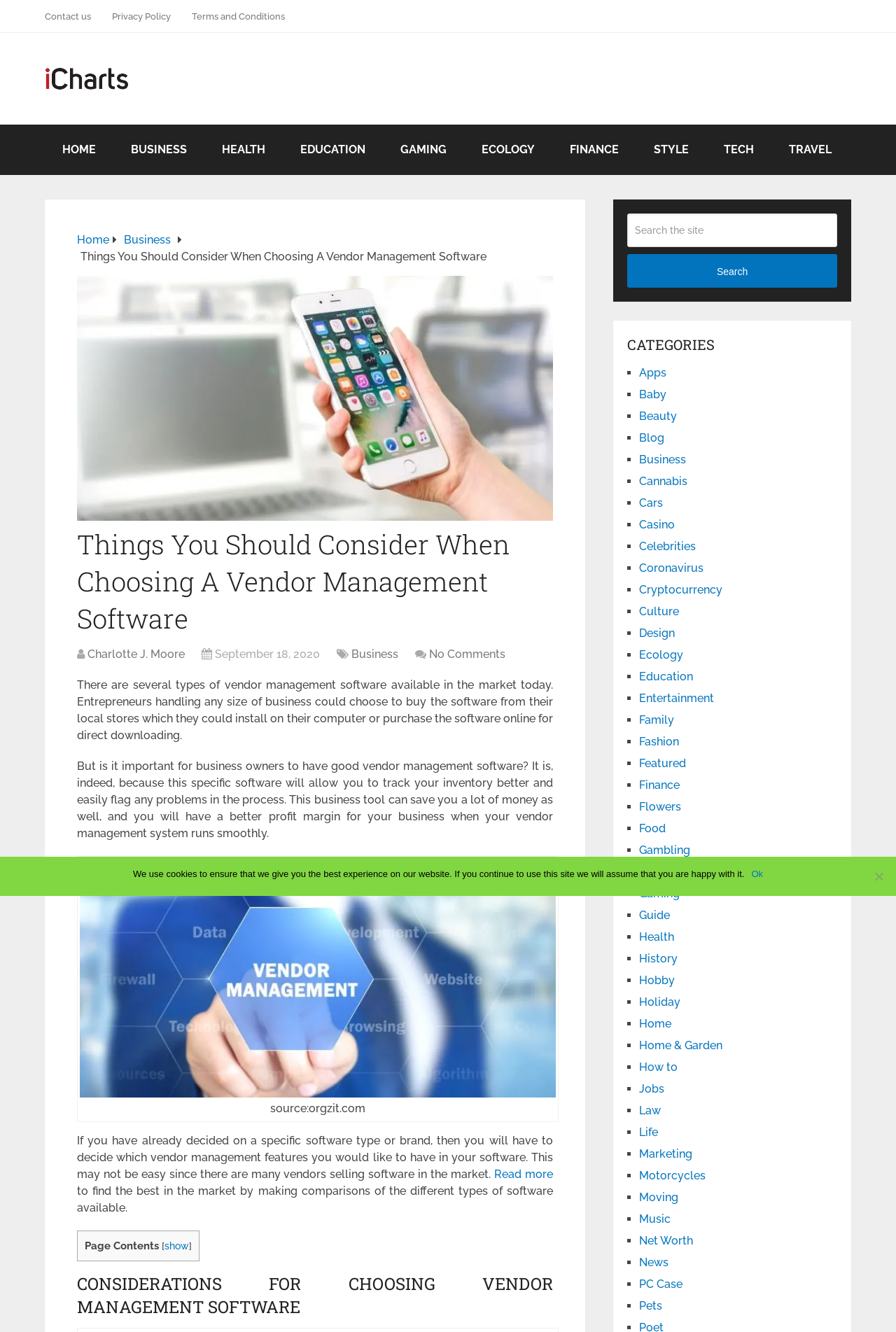Use a single word or phrase to answer the question:
What categories are listed on the webpage?

Apps, Baby, Beauty, etc.